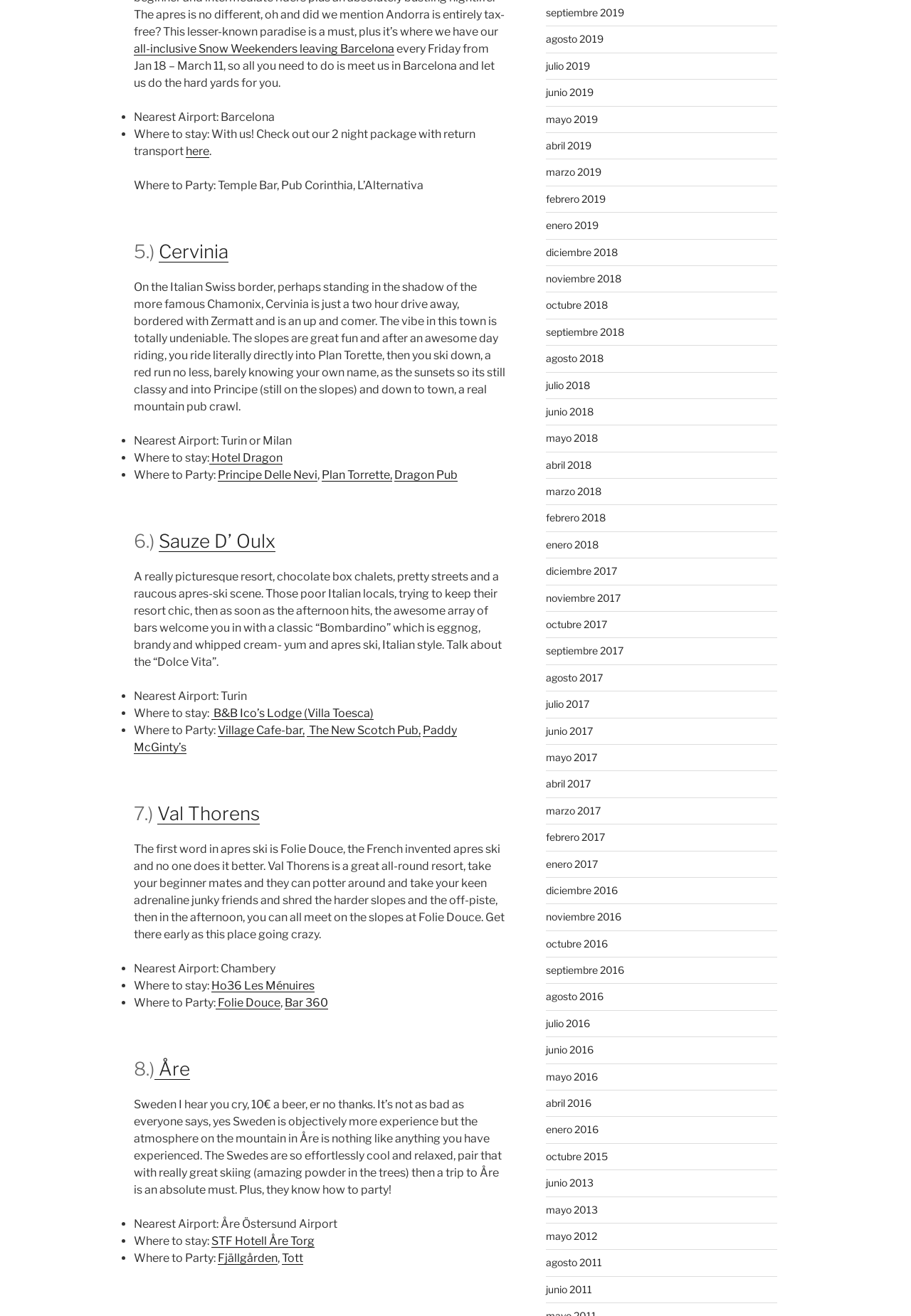Give a one-word or short phrase answer to the question: 
What is the nearest airport to Cervinia?

Turin or Milan